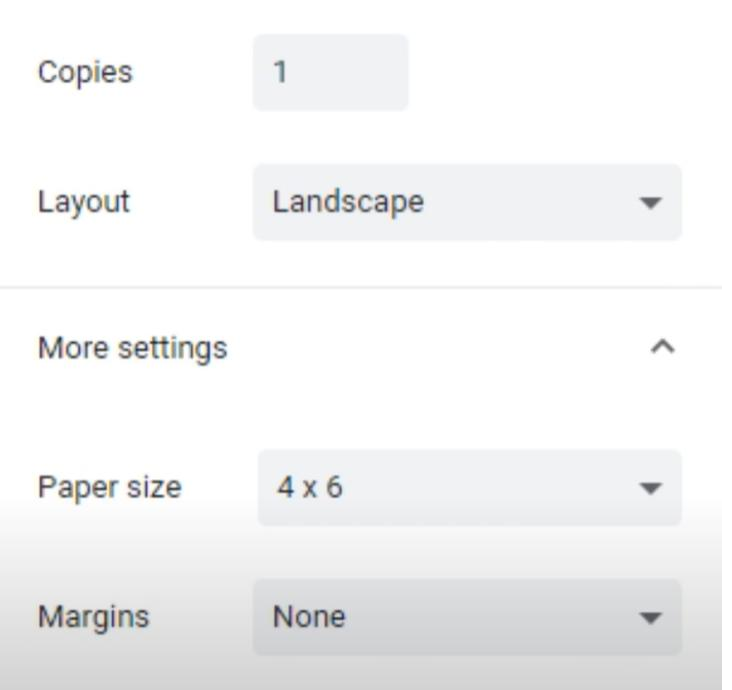How many labels will be printed according to the settings?
Answer the question with a detailed explanation, including all necessary information.

According to the 'Copies' setting, only one label will be printed, as it is set to '1'.